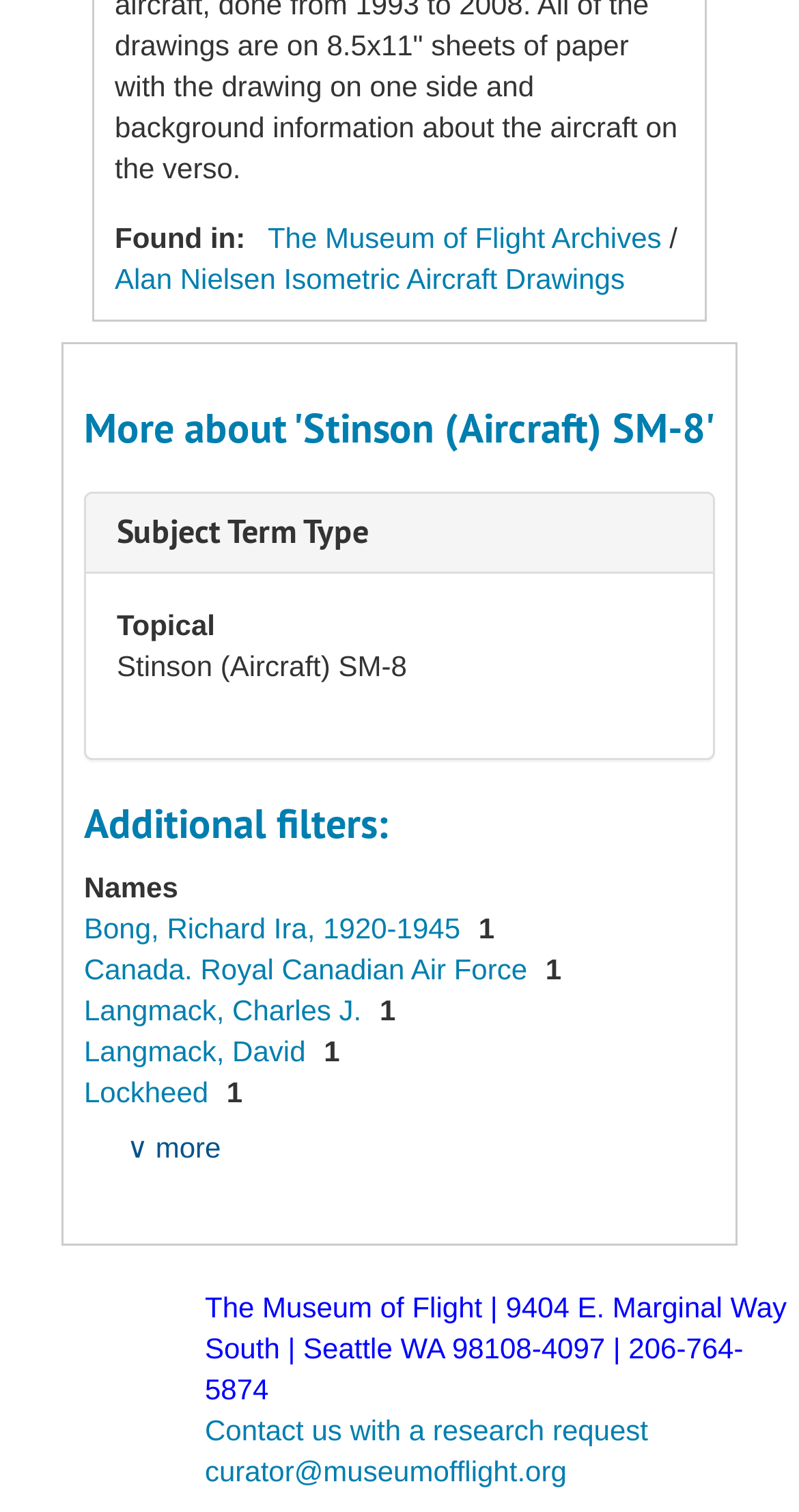Determine the bounding box coordinates of the UI element that matches the following description: "Langmack, David". The coordinates should be four float numbers between 0 and 1 in the format [left, top, right, bottom].

[0.105, 0.684, 0.392, 0.705]